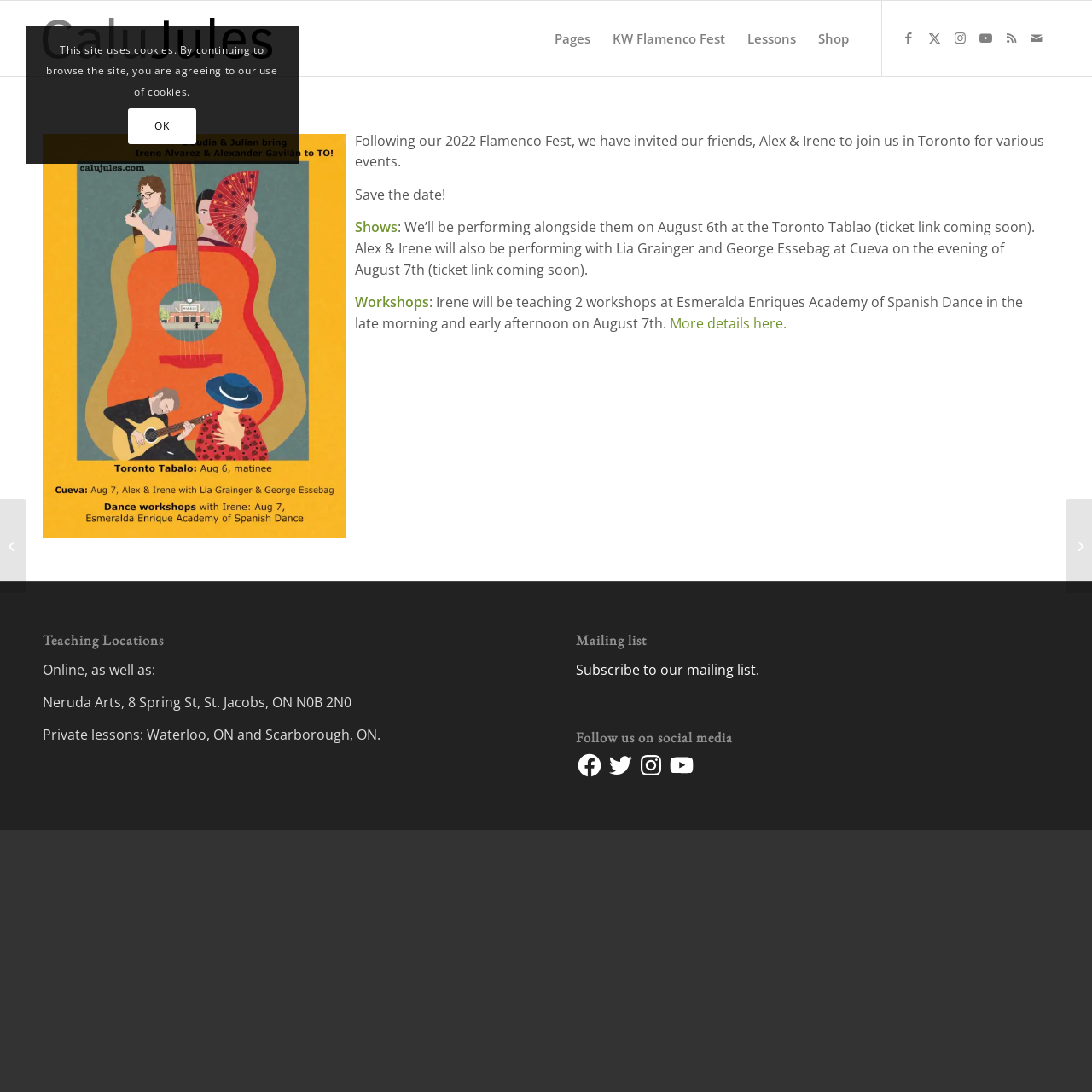Provide a short answer to the following question with just one word or phrase: What is the name of the festival mentioned?

KW Flamenco Fest